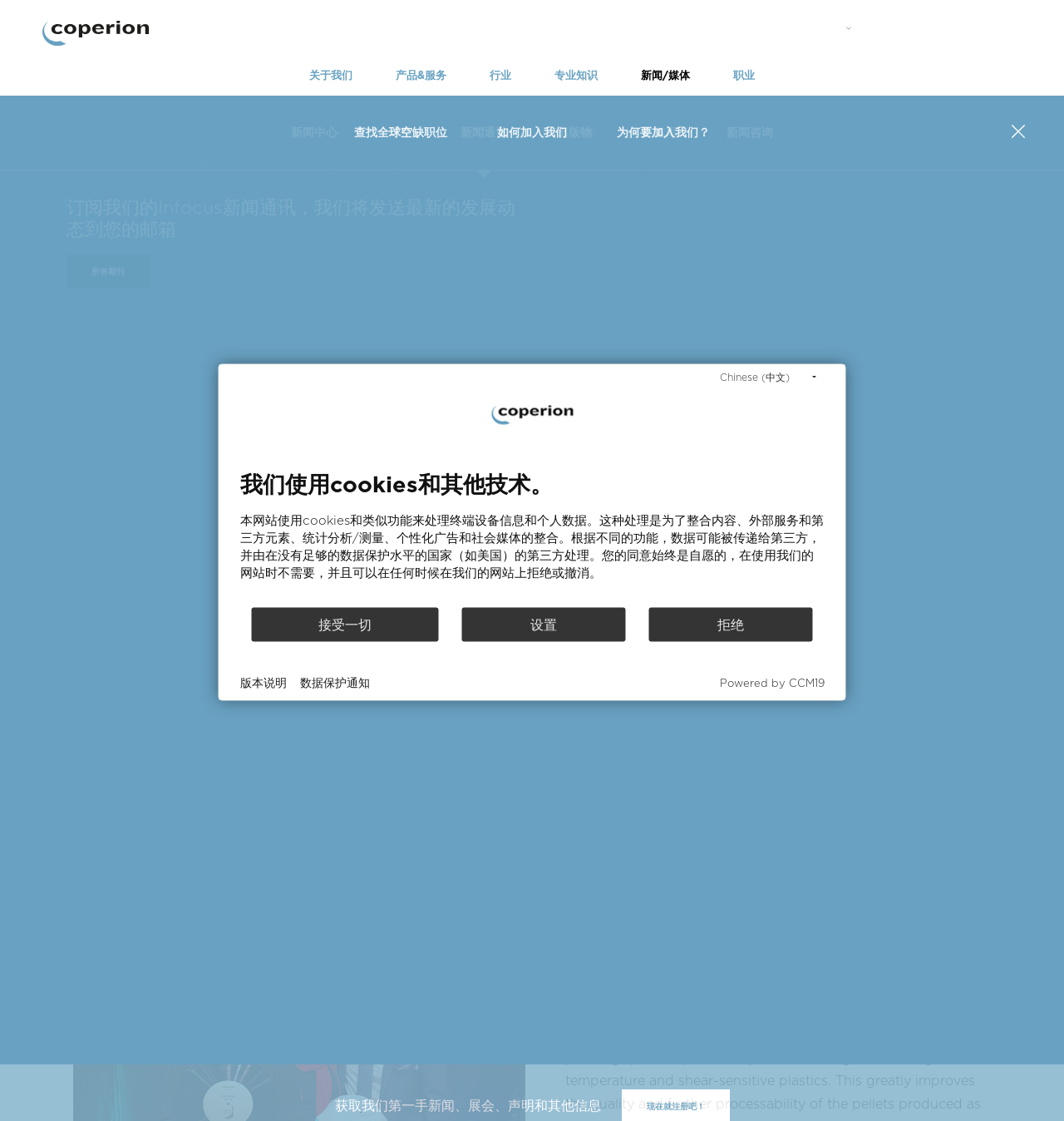What is the company that won the INOVYN Award 2019?
Give a comprehensive and detailed explanation for the question.

The webpage mentions that Coperion's innovative knife rotor for the production of extremely low-dust PVC pellets was awarded the INOVYN Award 2019.